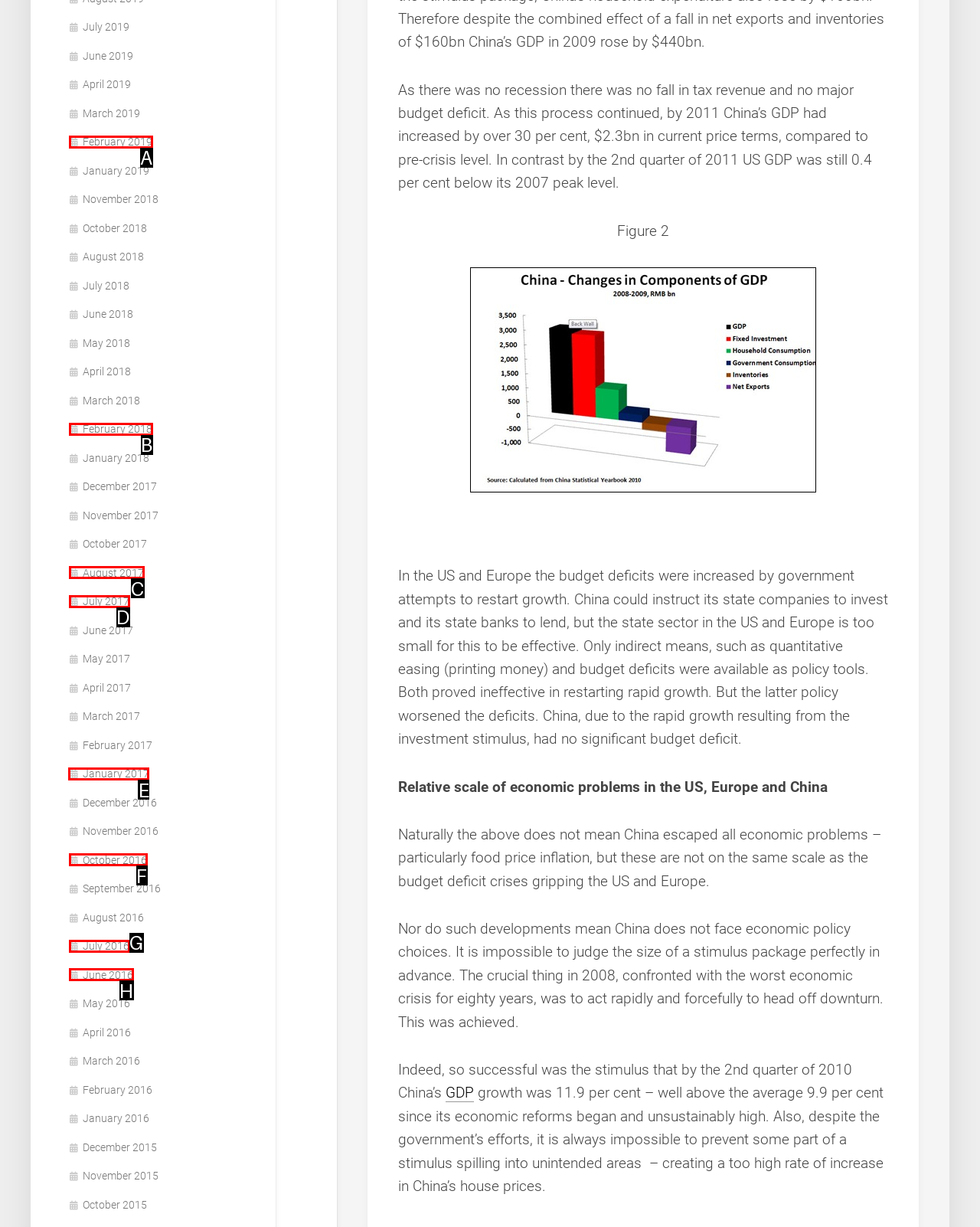From the given options, indicate the letter that corresponds to the action needed to complete this task: Click the link to view January 2017. Respond with only the letter.

E